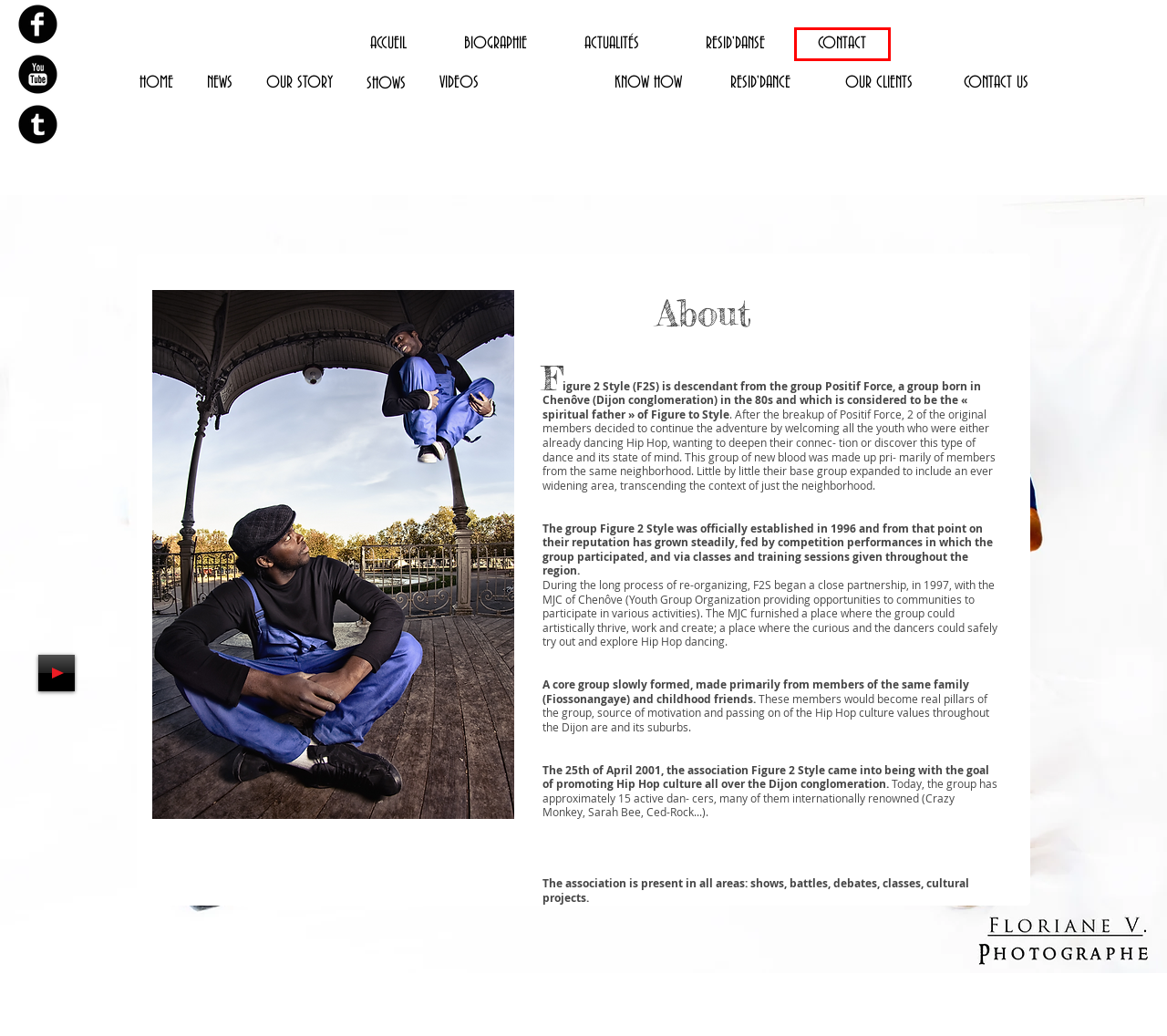Look at the screenshot of a webpage where a red rectangle bounding box is present. Choose the webpage description that best describes the new webpage after clicking the element inside the red bounding box. Here are the candidates:
A. RESID'DANCE | figure2style
B. SHOWS | figure2style
C. VIDEOS | figure2style
D. CONTACT US | figure2style
E. OUR CLIENTS | figure2style
F. KNOW HOW | figure2style
G. CONTACT | figure2style
H. BIOGRAPHIE | figure2style

G